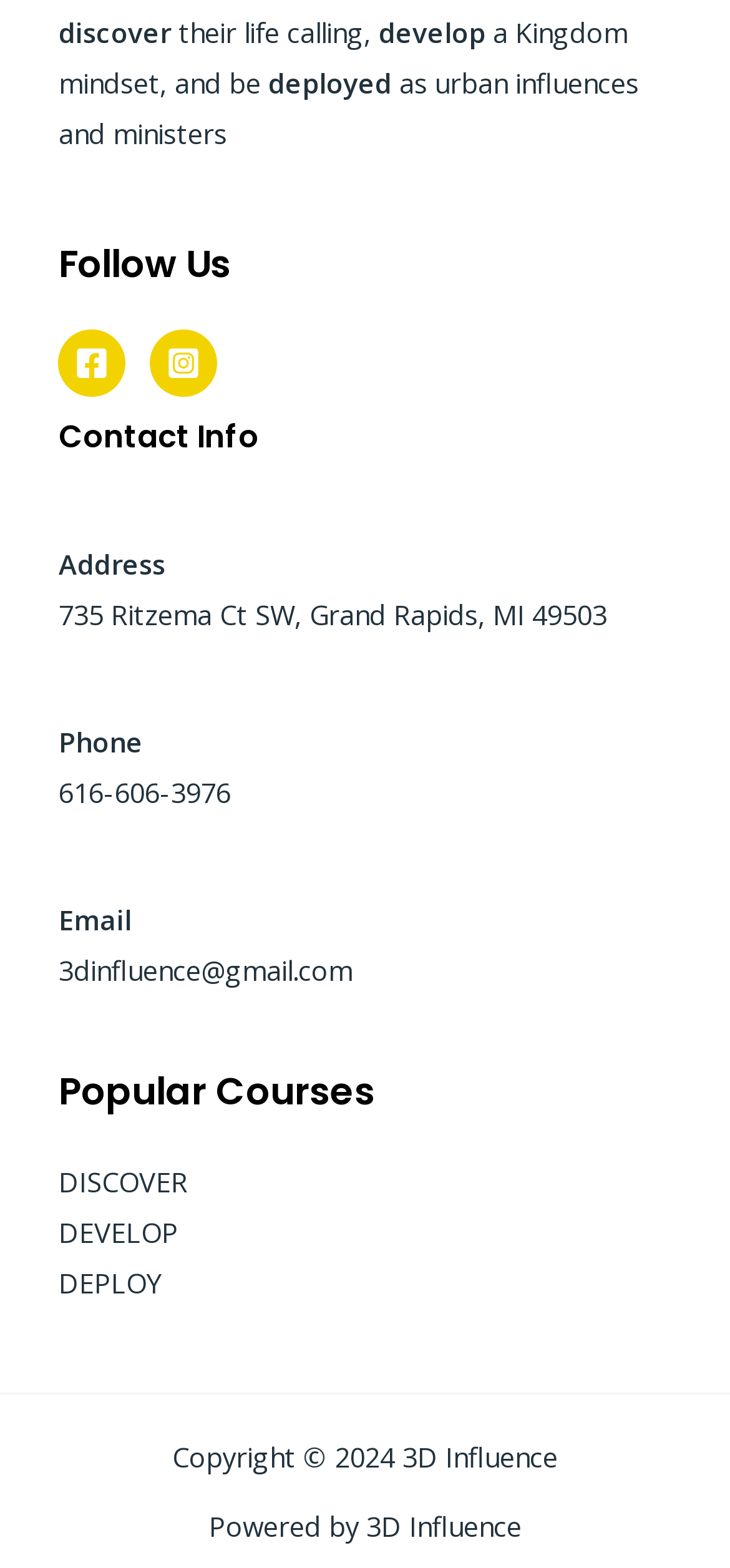What is the organization's address?
Give a one-word or short-phrase answer derived from the screenshot.

735 Ritzema Ct SW, Grand Rapids, MI 49503